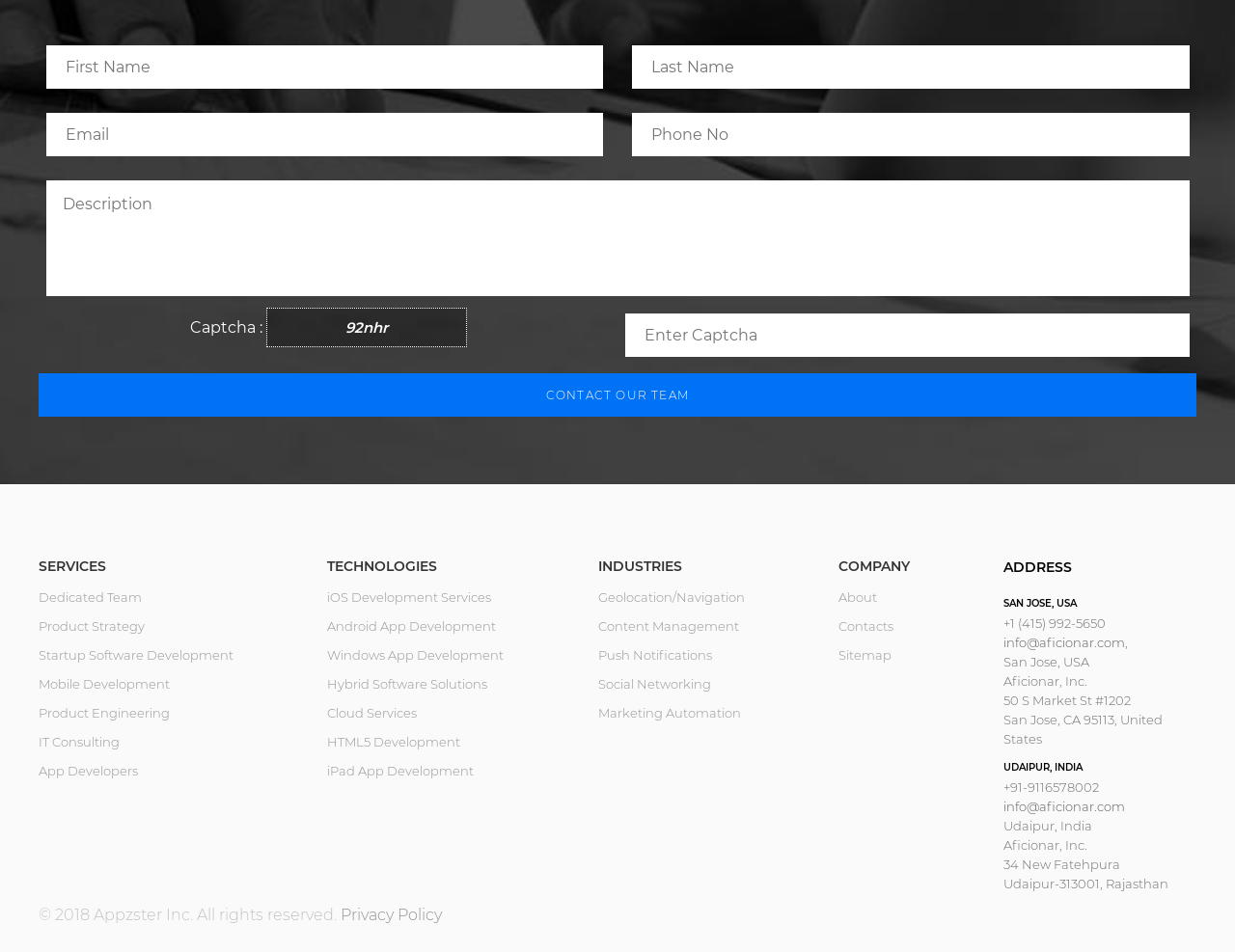Please provide the bounding box coordinates for the element that needs to be clicked to perform the following instruction: "Click CONTACT OUR TEAM button". The coordinates should be given as four float numbers between 0 and 1, i.e., [left, top, right, bottom].

[0.031, 0.392, 0.969, 0.438]